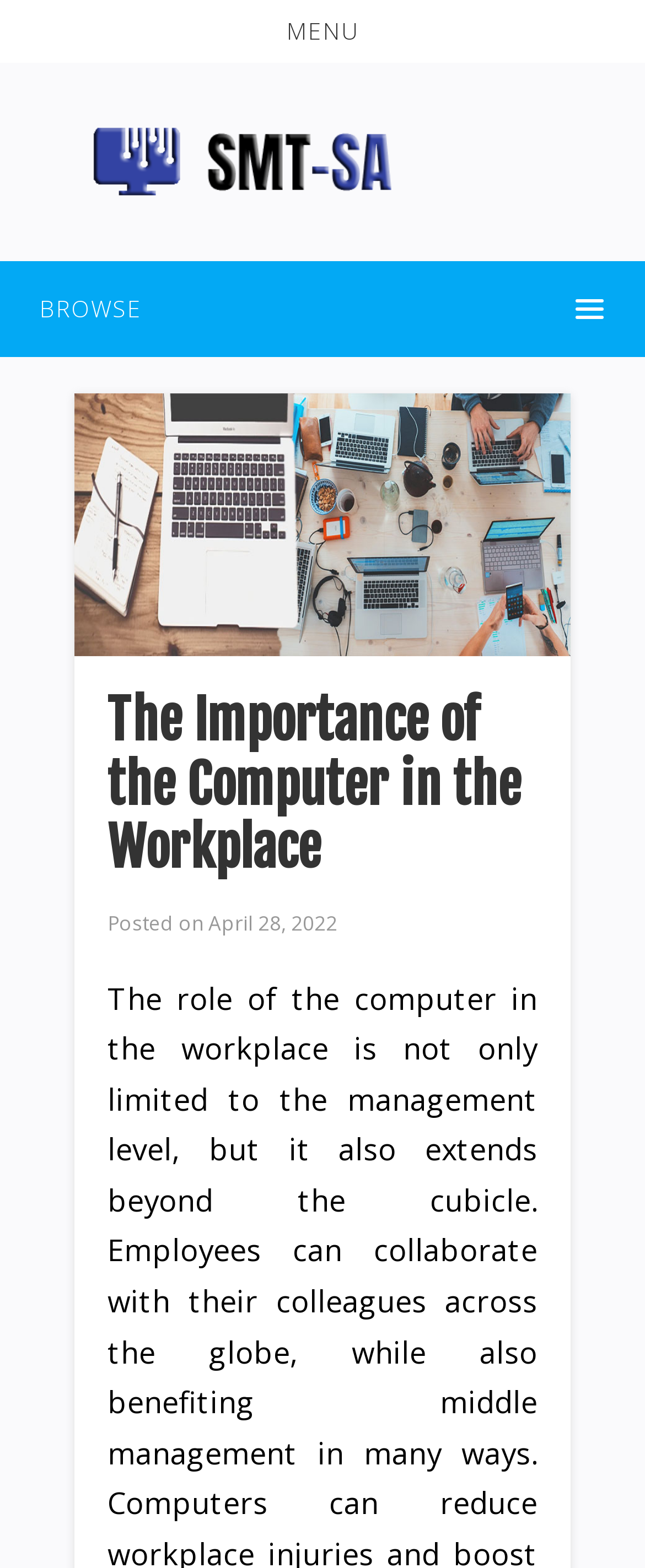What type of element is 'MENU'?
Look at the image and provide a short answer using one word or a phrase.

Button